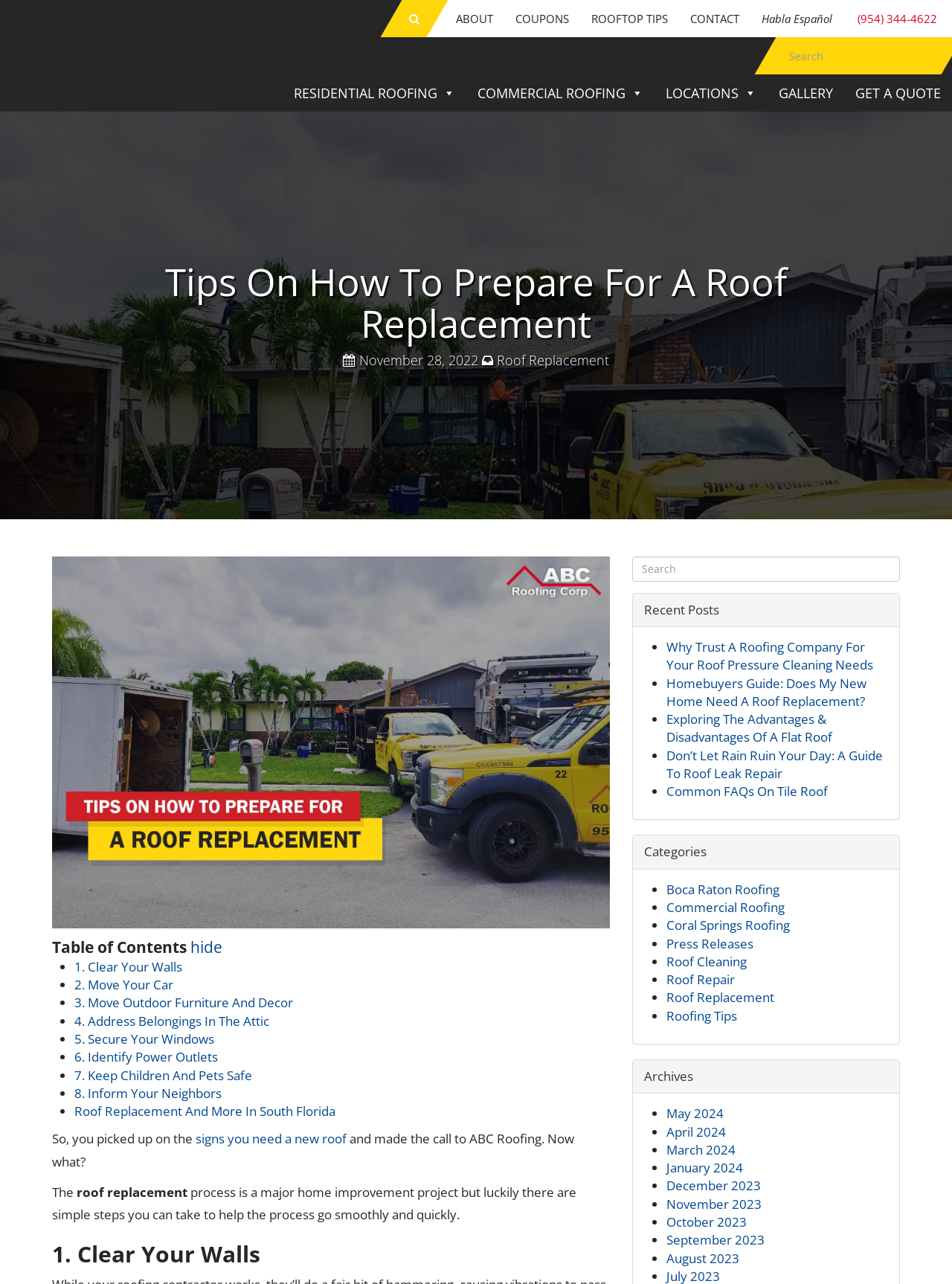Please analyze the image and provide a thorough answer to the question:
What is the company mentioned on the webpage?

The company mentioned on the webpage is ABC Roofing, as indicated by the sentence 'Now what? The roof replacement process is a major home improvement project but luckily there are simple steps you can take to help the process go smoothly and quickly.' which implies that the user has made a call to ABC Roofing.